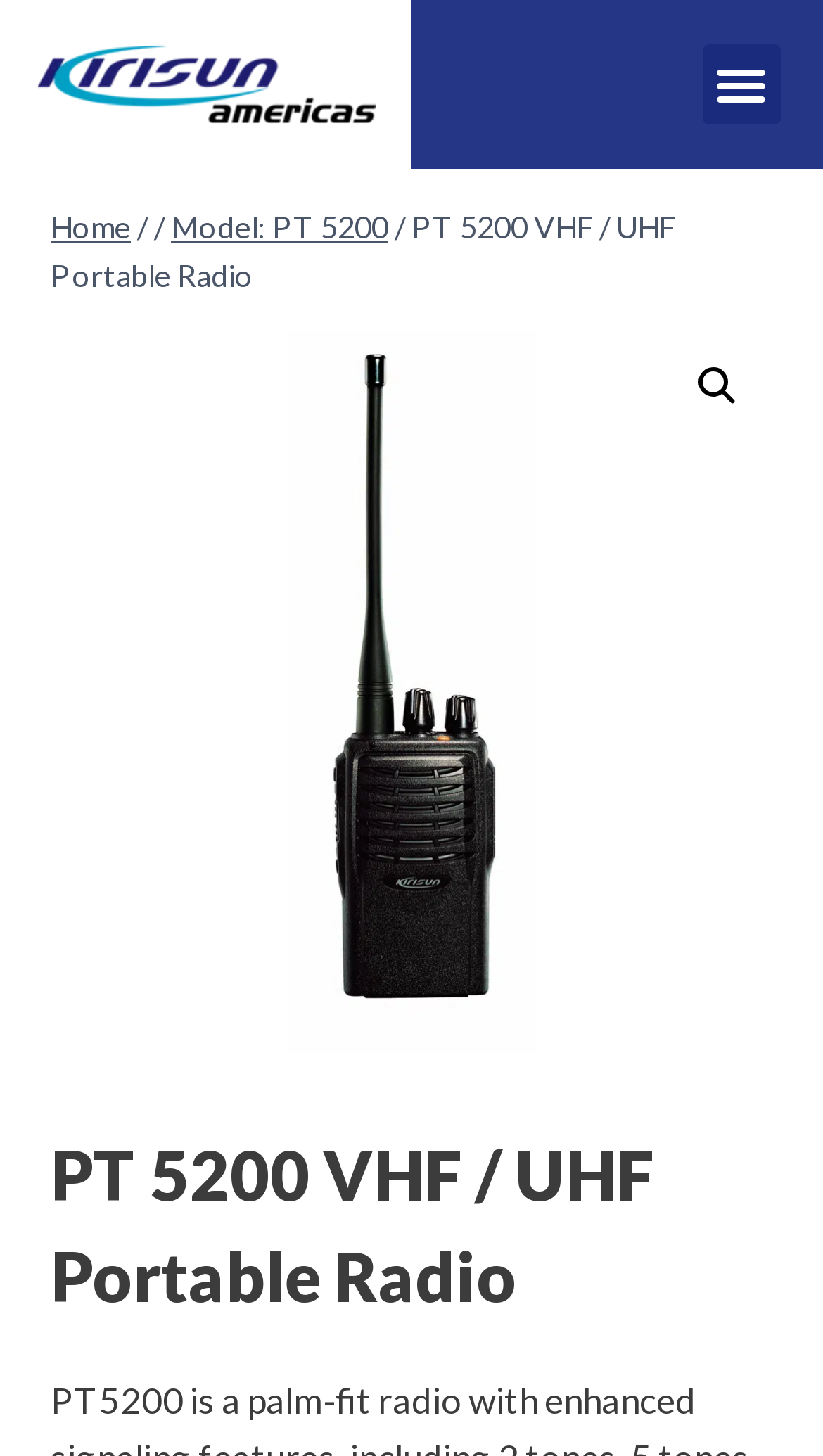Can you locate the main headline on this webpage and provide its text content?

PT 5200 VHF / UHF Portable Radio